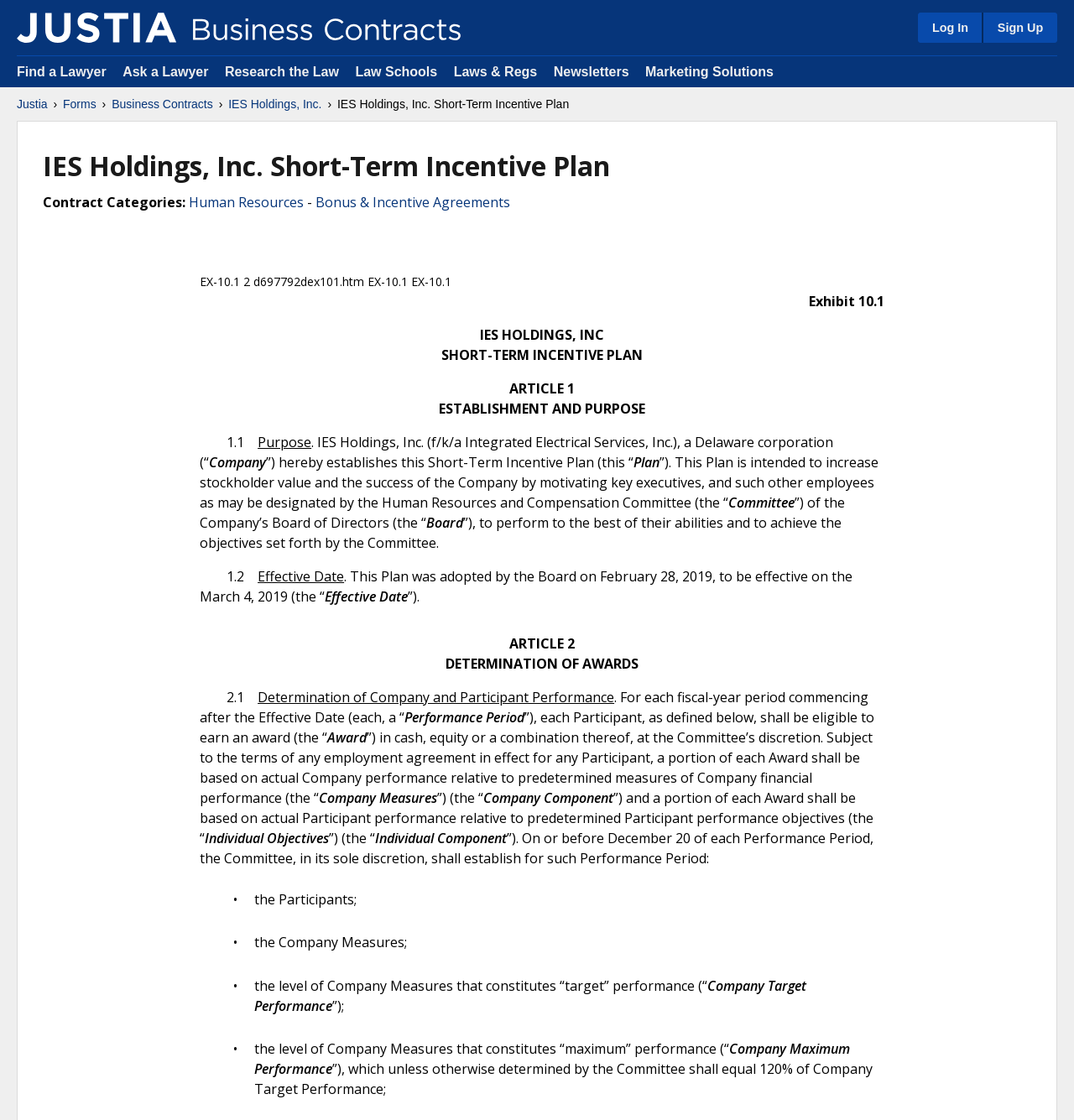Construct a comprehensive caption that outlines the webpage's structure and content.

This webpage is about the IES Holdings, Inc. Short-Term Incentive Plan. At the top, there is a header section with a logo and several links, including "Justia Business Contracts", "Log In", "Sign Up", and others. Below the header, there is a title "IES Holdings, Inc. Short-Term Incentive Plan" in a large font.

The main content of the webpage is divided into sections, each with a heading. The first section is "Contract Categories" with links to "Human Resources" and "Bonus & Incentive Agreements". The next section is "EX-10.1" with some text and a link to "d697792dex101.htm".

The main body of the text starts with "ARTICLE 1" and "ESTABLISHMENT AND PURPOSE", followed by several paragraphs of text describing the purpose and establishment of the Short-Term Incentive Plan. The text is divided into sections with headings such as "ARTICLE 2" and "DETERMINATION OF AWARDS", and includes definitions of terms like "Performance Period", "Award", "Company Measures", and "Individual Objectives".

The webpage also includes several tables, each with a few rows and columns, containing information about the plan. The tables are formatted with bullet points and have headings like "the Participants", "the Company Measures", and "the level of Company Measures that constitutes “target” performance (“Company Target Performance”)".